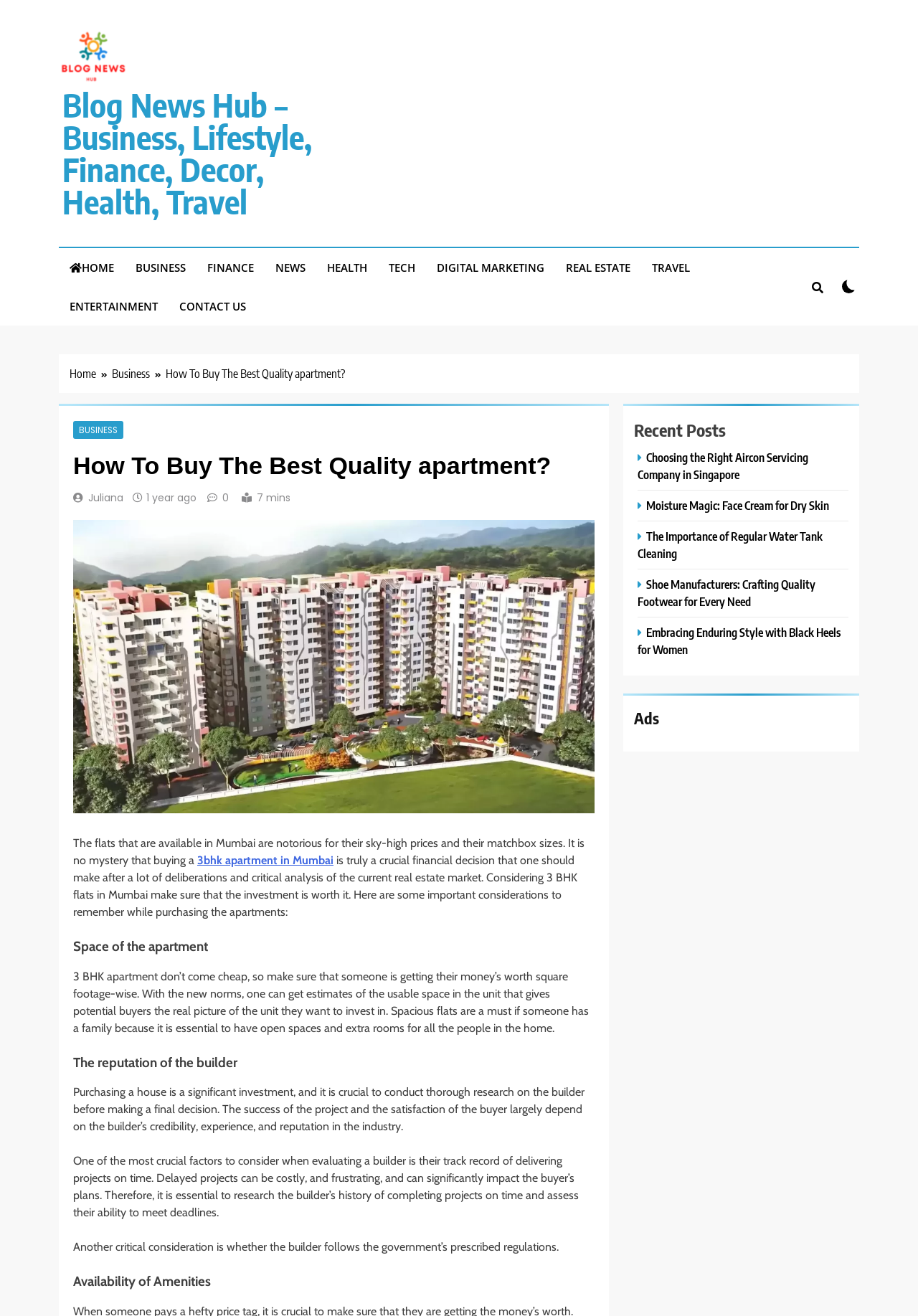Locate the bounding box coordinates of the element to click to perform the following action: 'View the 'Recent Posts' section'. The coordinates should be given as four float values between 0 and 1, in the form of [left, top, right, bottom].

[0.691, 0.316, 0.924, 0.336]